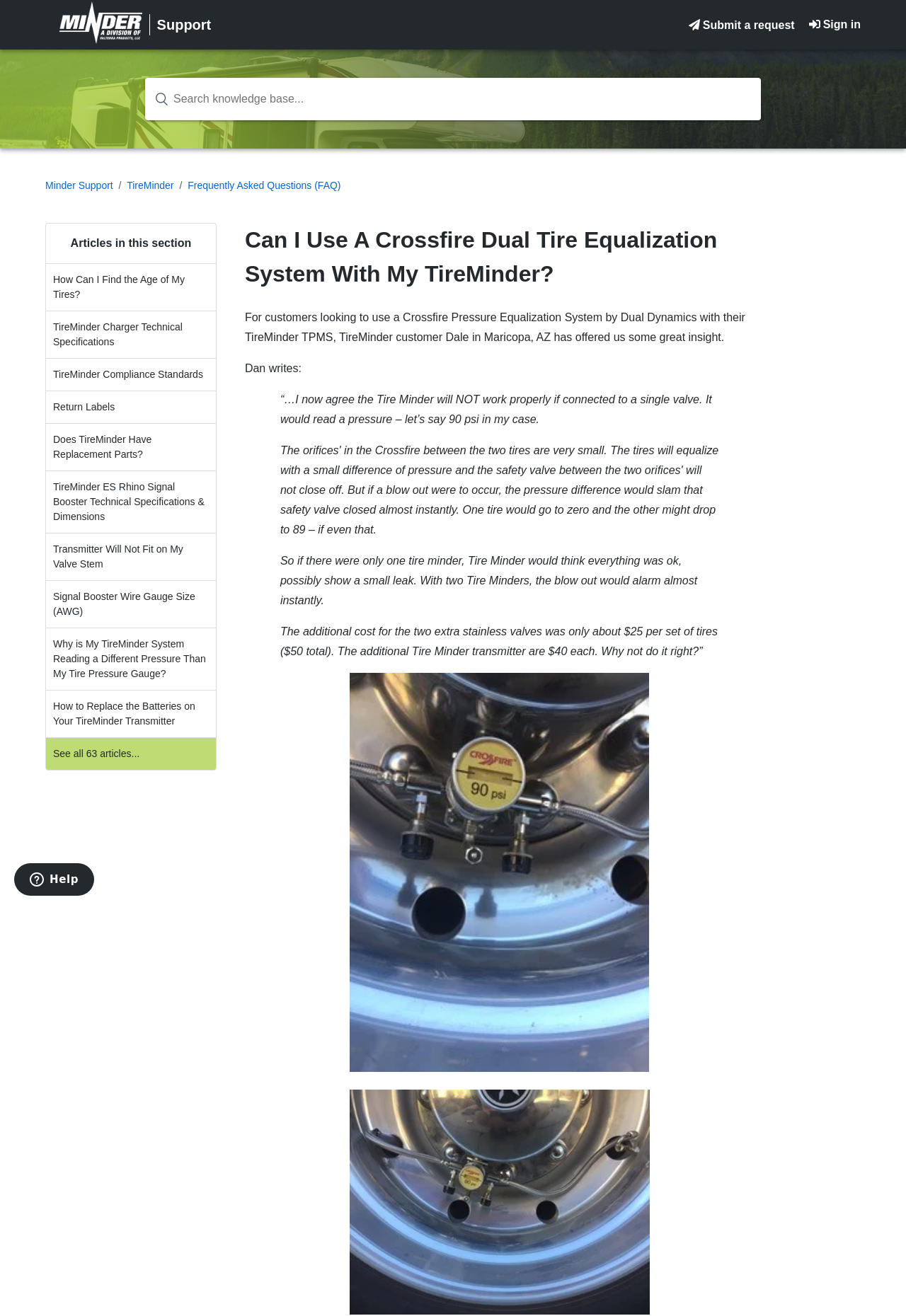Indicate the bounding box coordinates of the element that must be clicked to execute the instruction: "Search knowledge base". The coordinates should be given as four float numbers between 0 and 1, i.e., [left, top, right, bottom].

[0.16, 0.059, 0.84, 0.091]